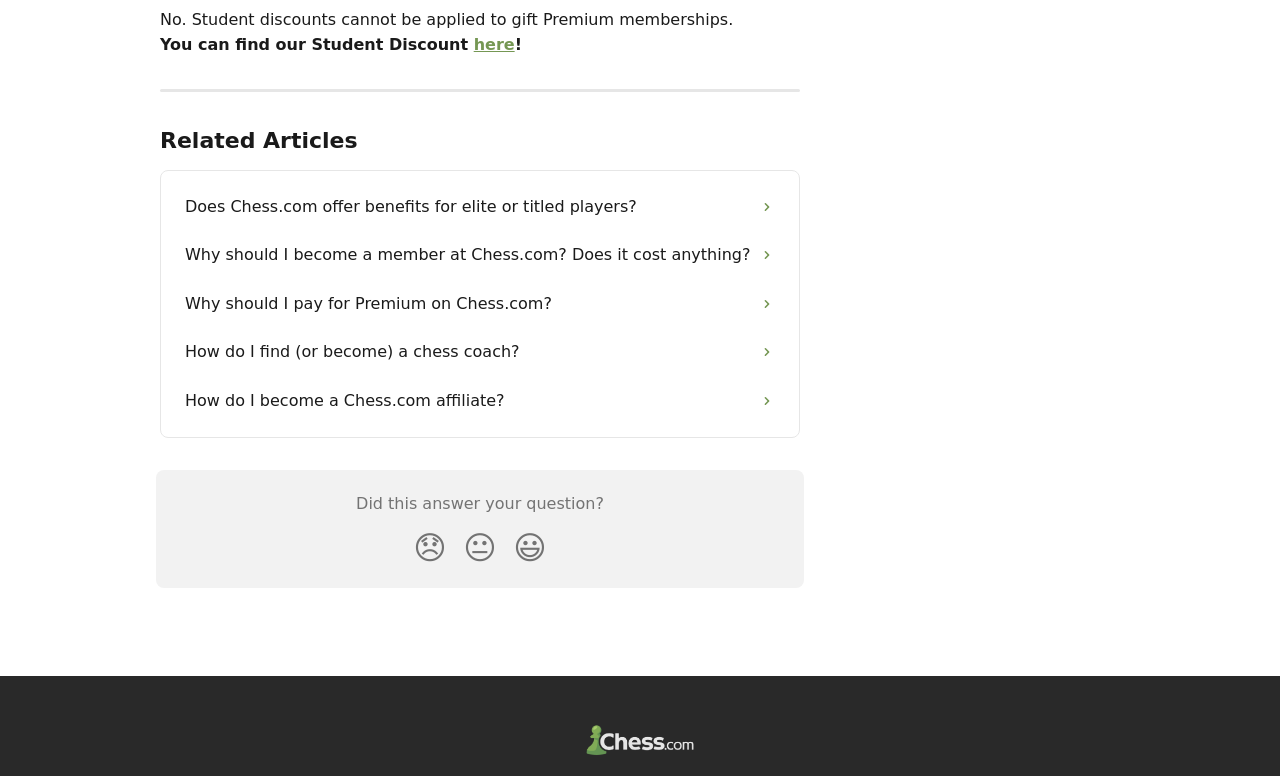What is the purpose of the 'Chess.com Help Center' link?
Based on the visual details in the image, please answer the question thoroughly.

The 'Chess.com Help Center' link is likely to provide access to a collection of resources, such as FAQs, tutorials, and guides, that can help users resolve issues or find answers to their questions about Chess.com.